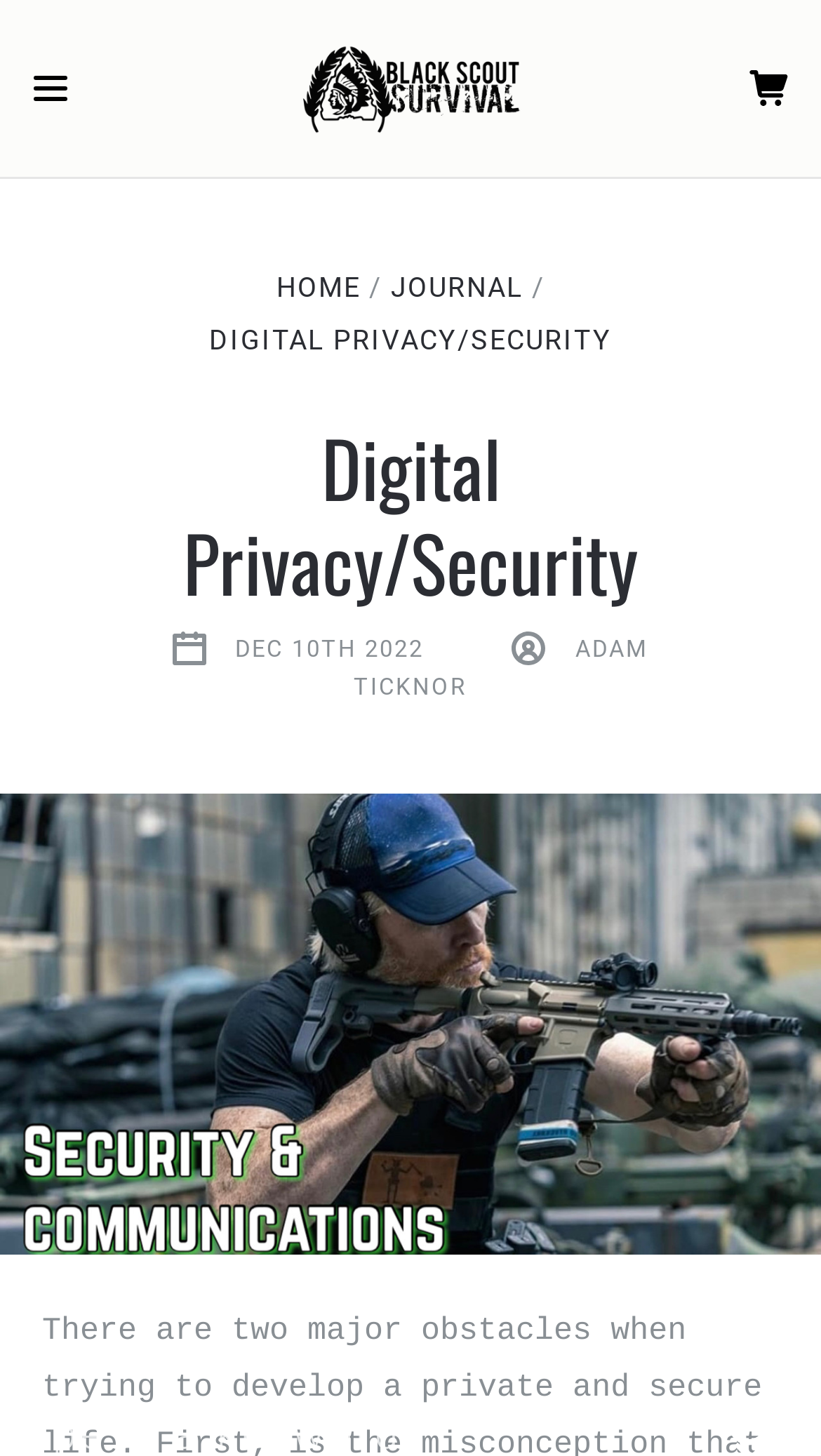What is the purpose of the button in the top-right corner? Based on the image, give a response in one word or a short phrase.

Search